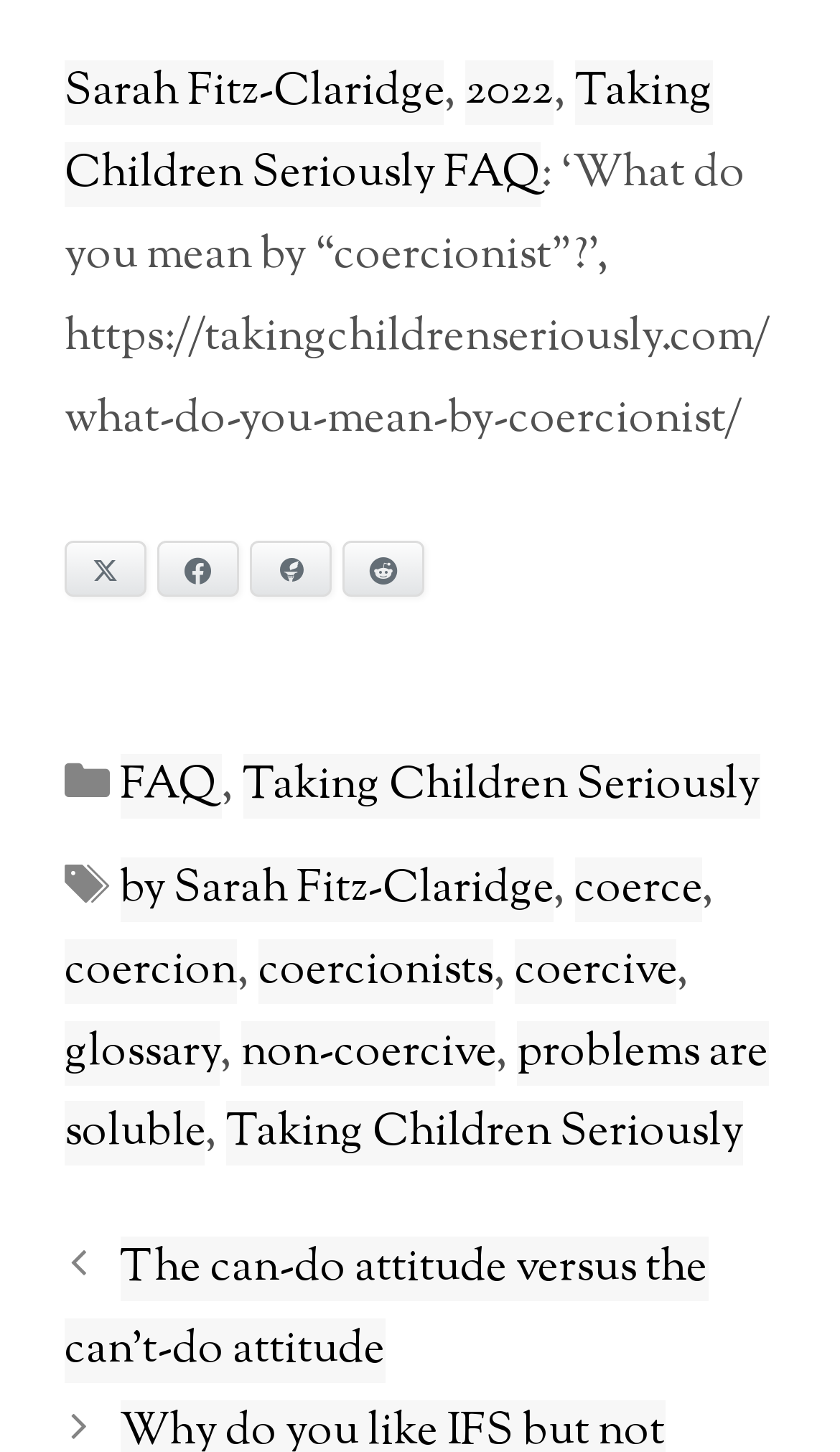What social media platforms are available?
Provide a concise answer using a single word or phrase based on the image.

Twitter, Facebook, Gettr, Reddit